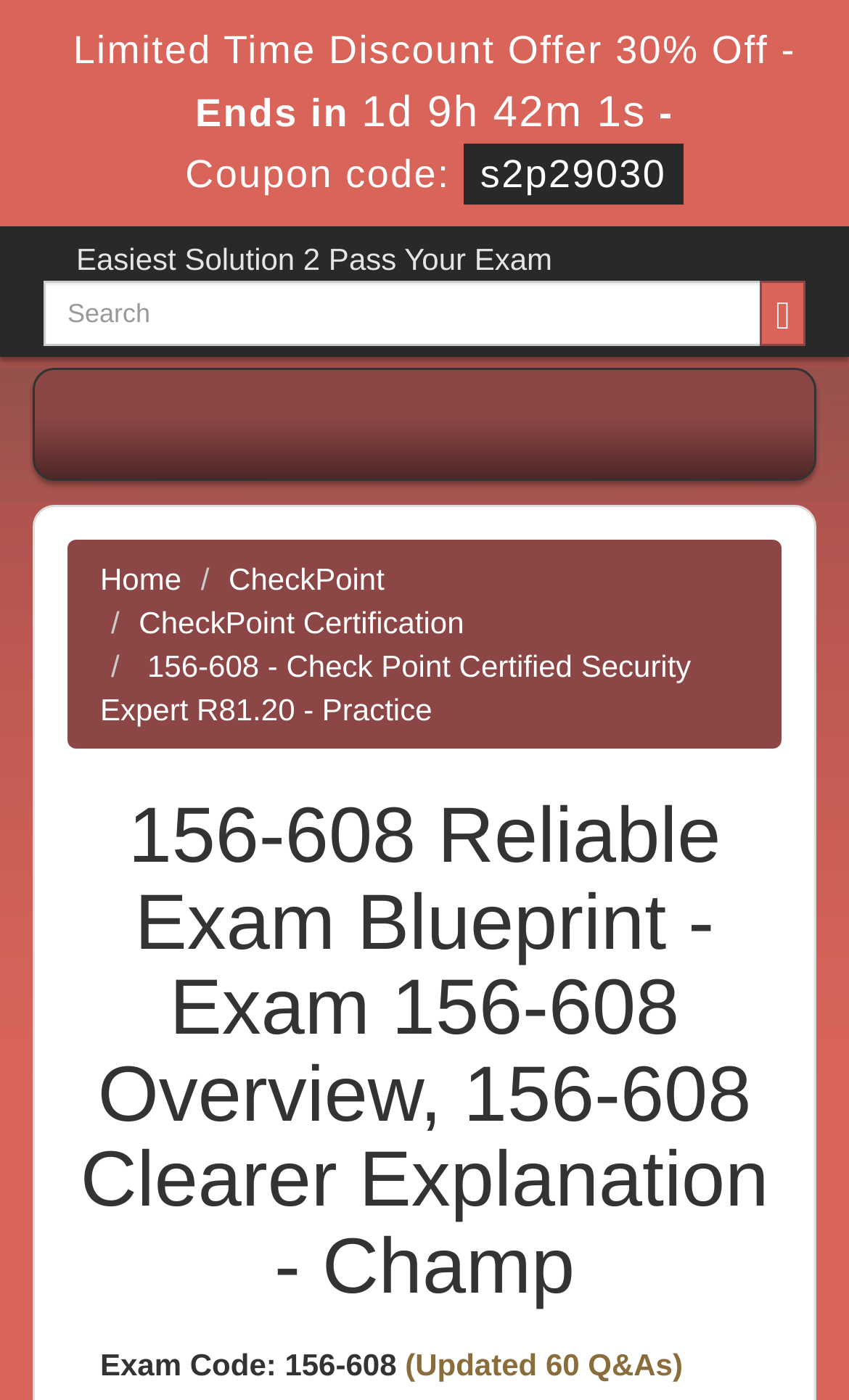Extract the text of the main heading from the webpage.

156-608 Reliable Exam Blueprint - Exam 156-608 Overview, 156-608 Clearer Explanation - Champ